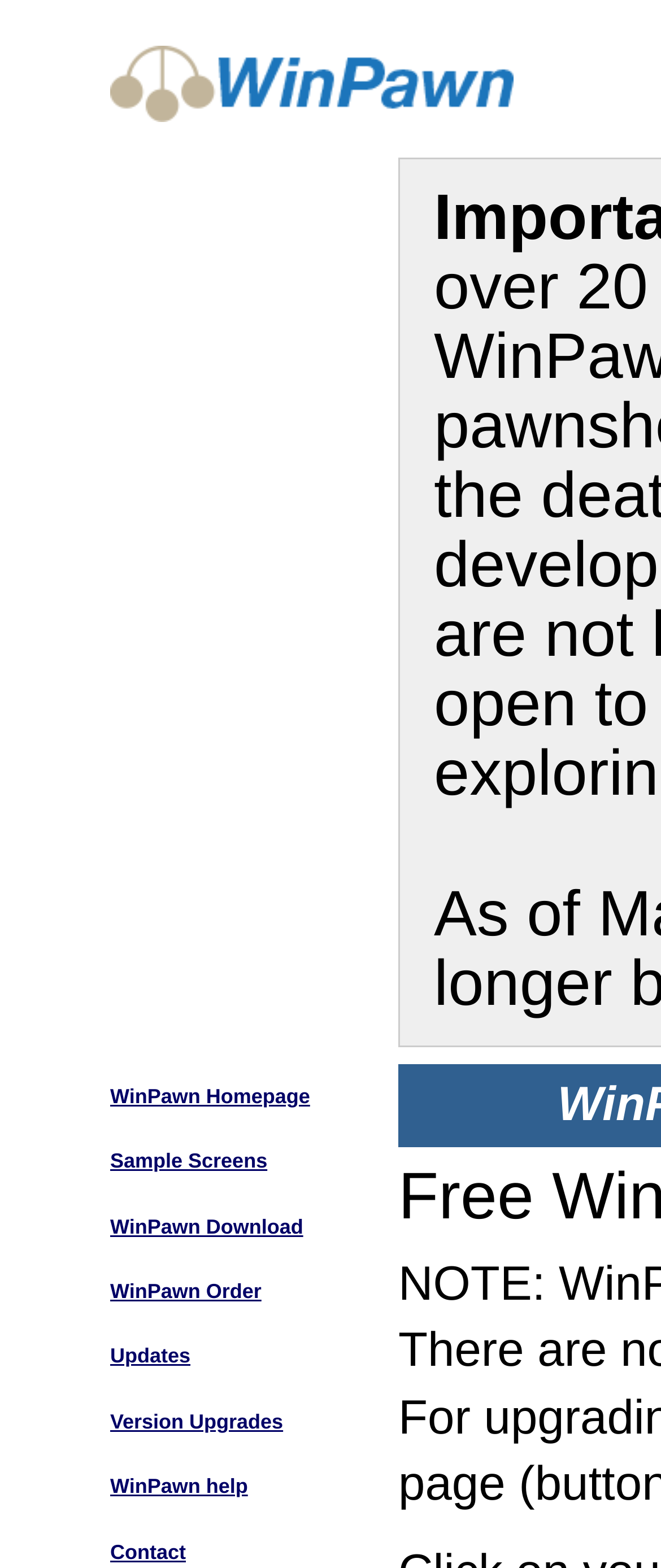Determine the bounding box for the UI element that matches this description: "Updates".

[0.167, 0.857, 0.288, 0.873]